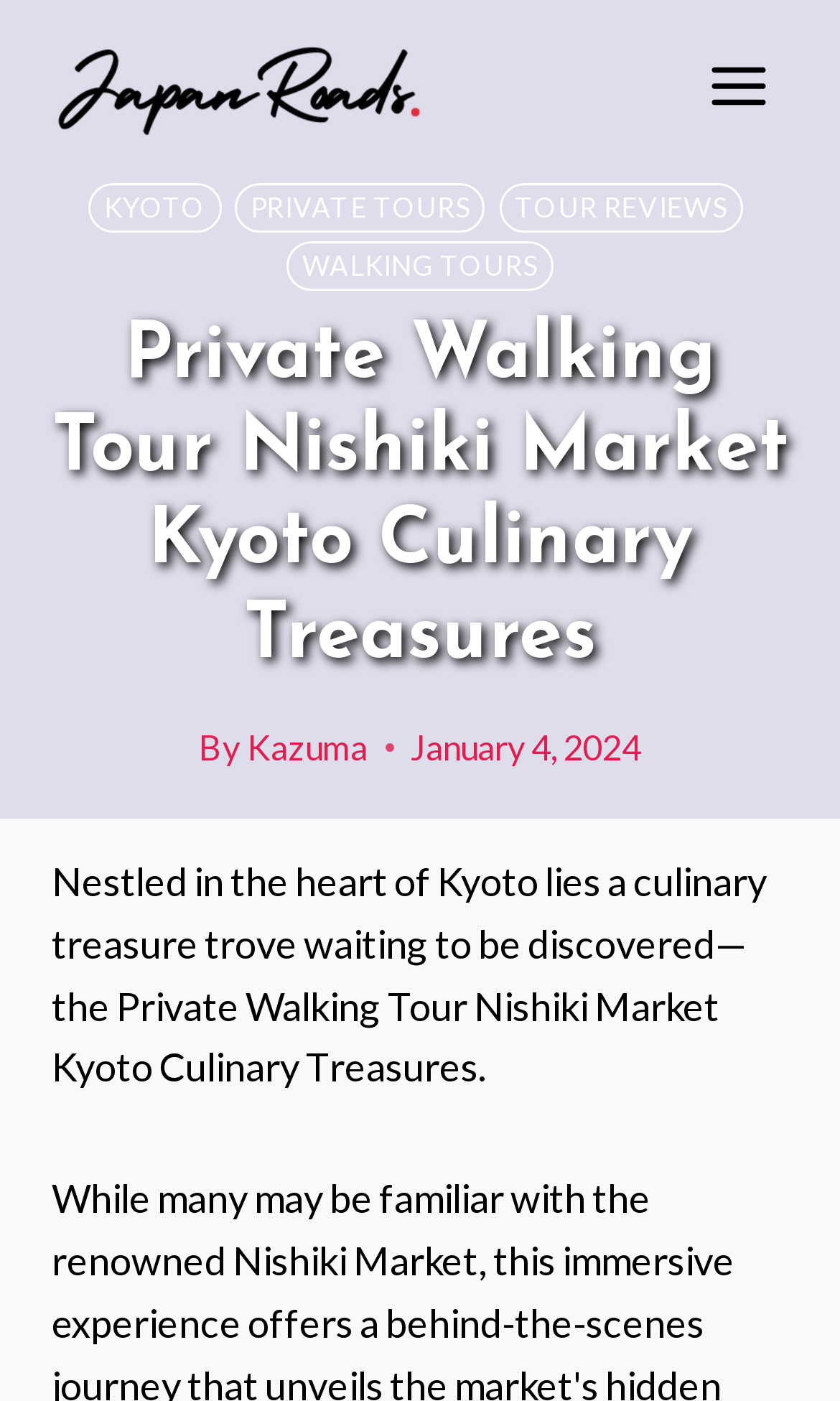Find the bounding box coordinates corresponding to the UI element with the description: "Tour Reviews". The coordinates should be formatted as [left, top, right, bottom], with values as floats between 0 and 1.

[0.595, 0.13, 0.884, 0.166]